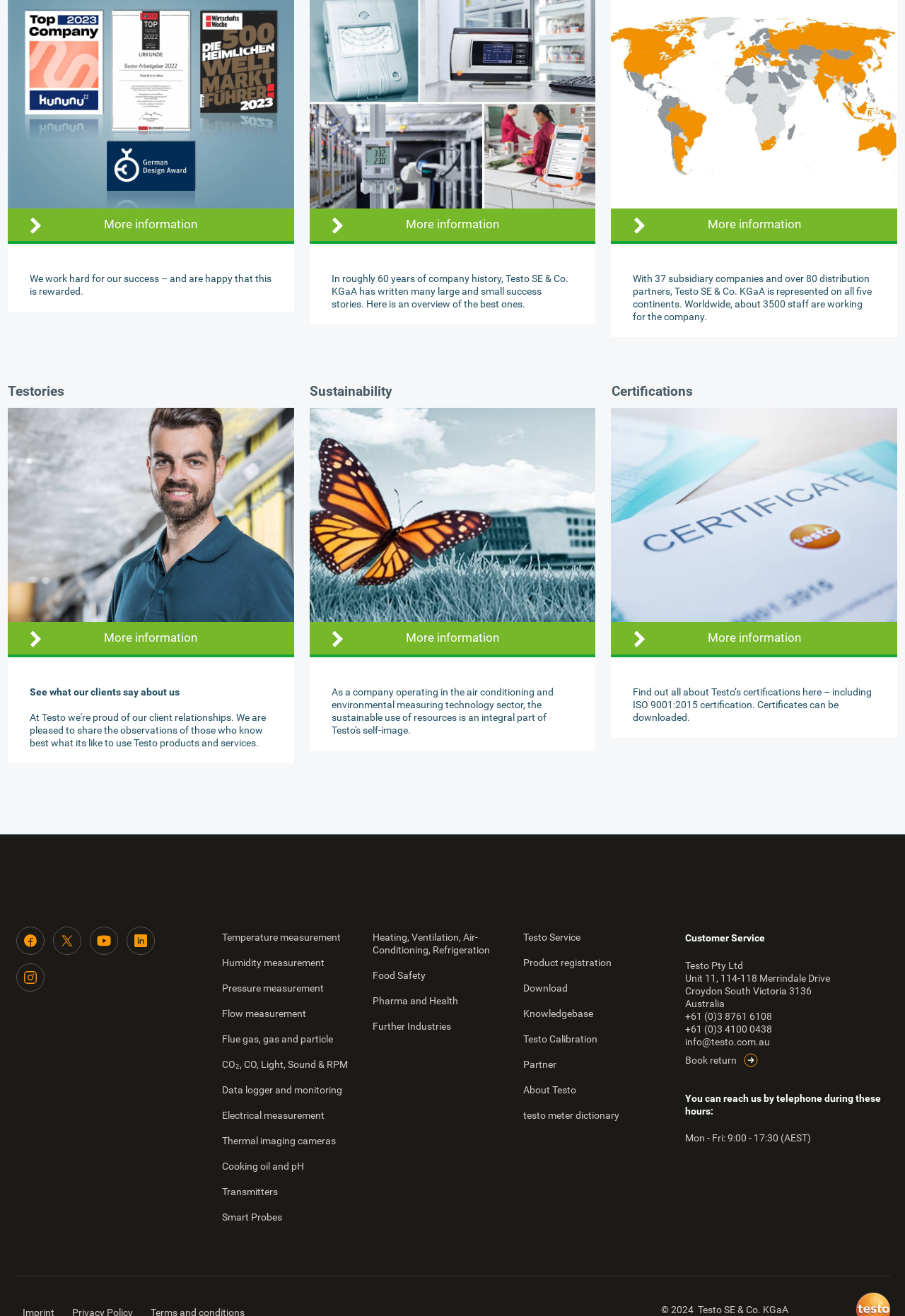Answer the following in one word or a short phrase: 
What is the company name mentioned in the footer?

Testo Pty Ltd